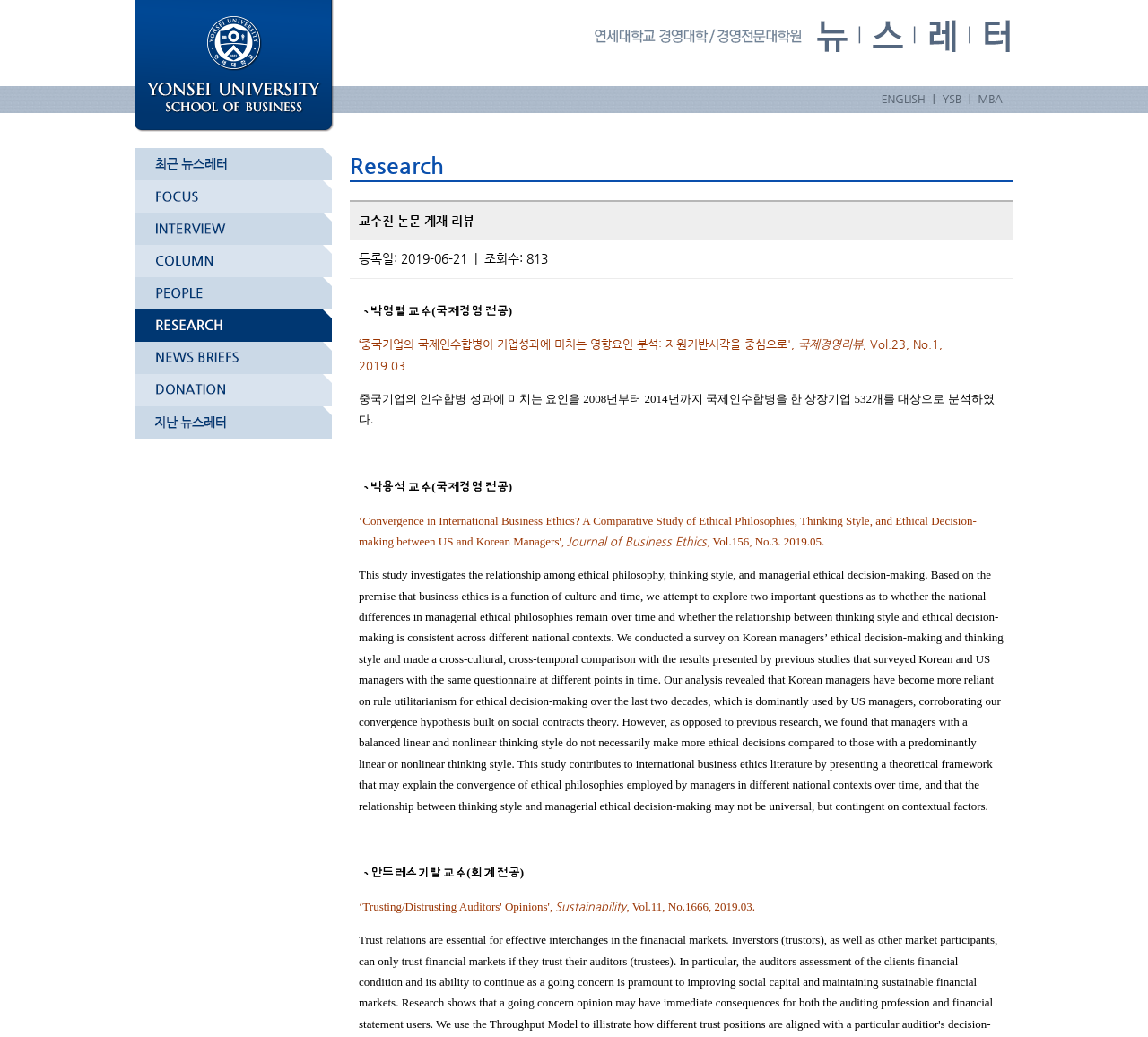Locate the bounding box coordinates of the clickable region necessary to complete the following instruction: "Check the 'RESEARCH' news". Provide the coordinates in the format of four float numbers between 0 and 1, i.e., [left, top, right, bottom].

[0.117, 0.298, 0.289, 0.33]